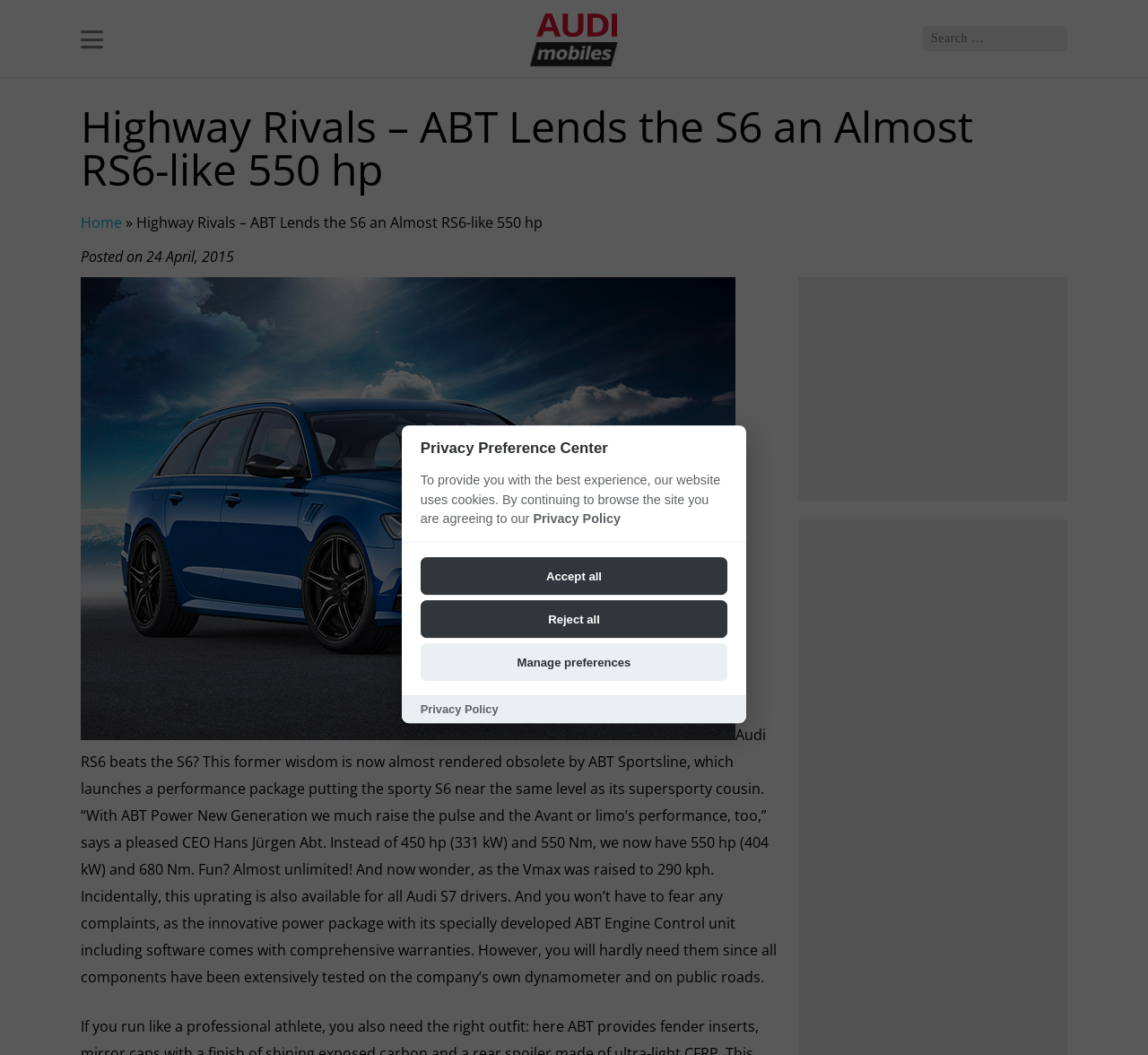Please examine the image and provide a detailed answer to the question: What is the name of the performance package launched by ABT Sportsline?

The name of the performance package launched by ABT Sportsline can be found in the article text, which states '“With ABT Power New Generation we much raise the pulse and the Avant or limo’s performance, too,” says a pleased CEO Hans Jürgen Abt.'